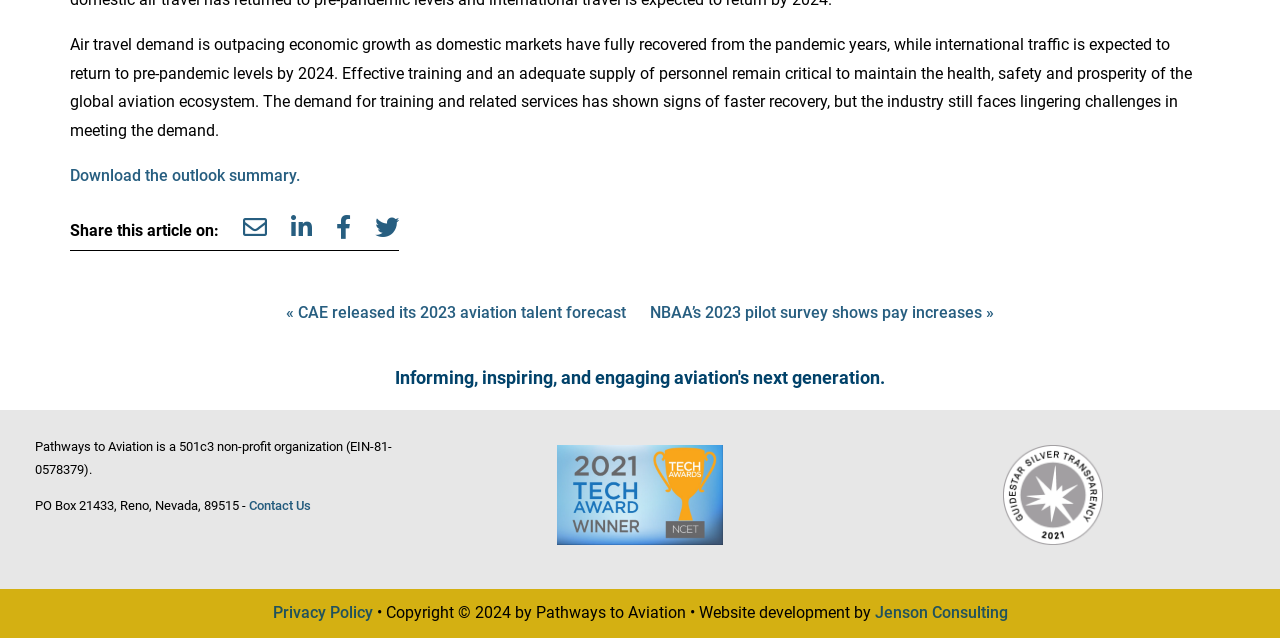Determine the bounding box coordinates (top-left x, top-left y, bottom-right x, bottom-right y) of the UI element described in the following text: Jenson Consulting

[0.683, 0.943, 0.787, 0.973]